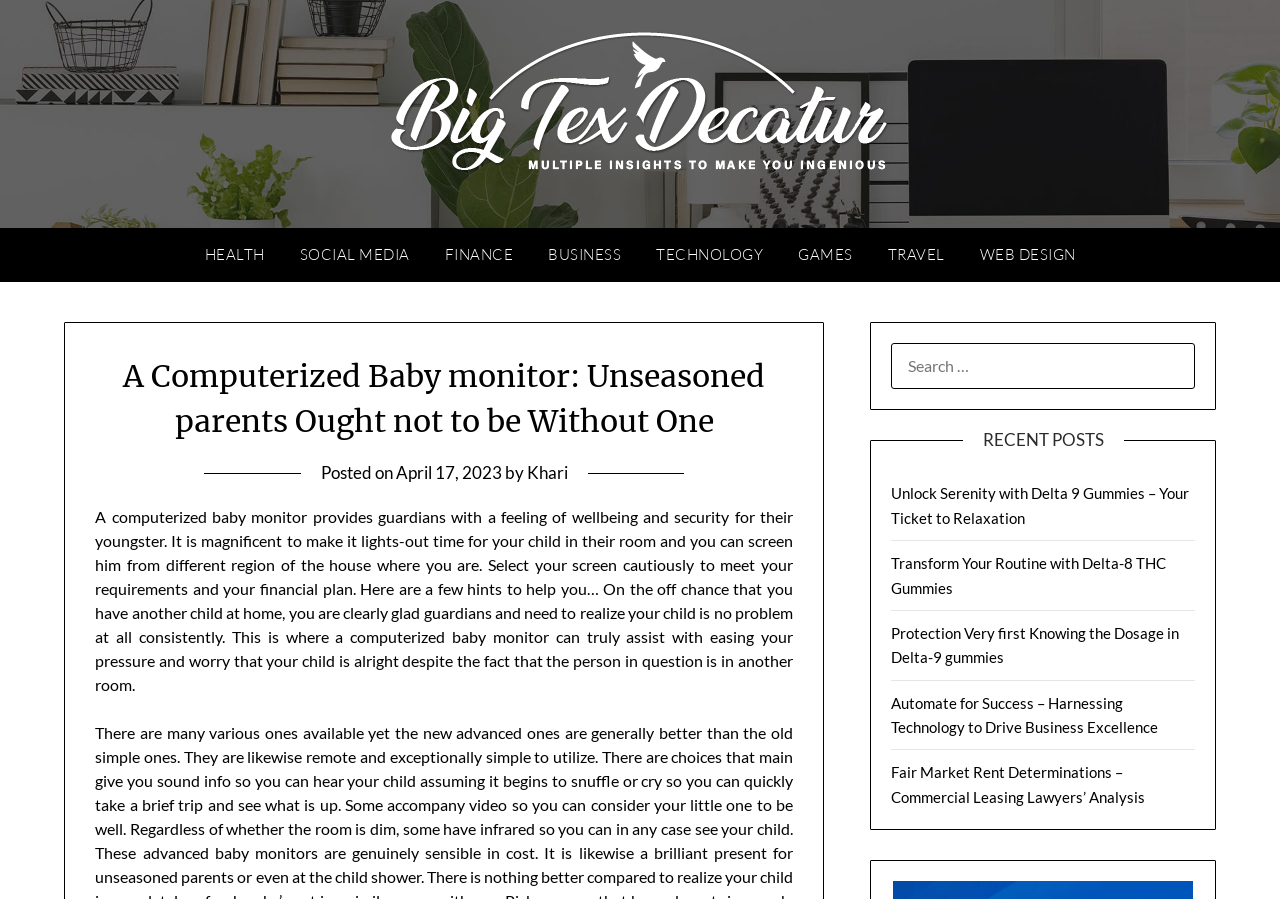Please identify the bounding box coordinates of the clickable region that I should interact with to perform the following instruction: "Read the recent post about Delta 9 Gummies". The coordinates should be expressed as four float numbers between 0 and 1, i.e., [left, top, right, bottom].

[0.696, 0.539, 0.929, 0.586]